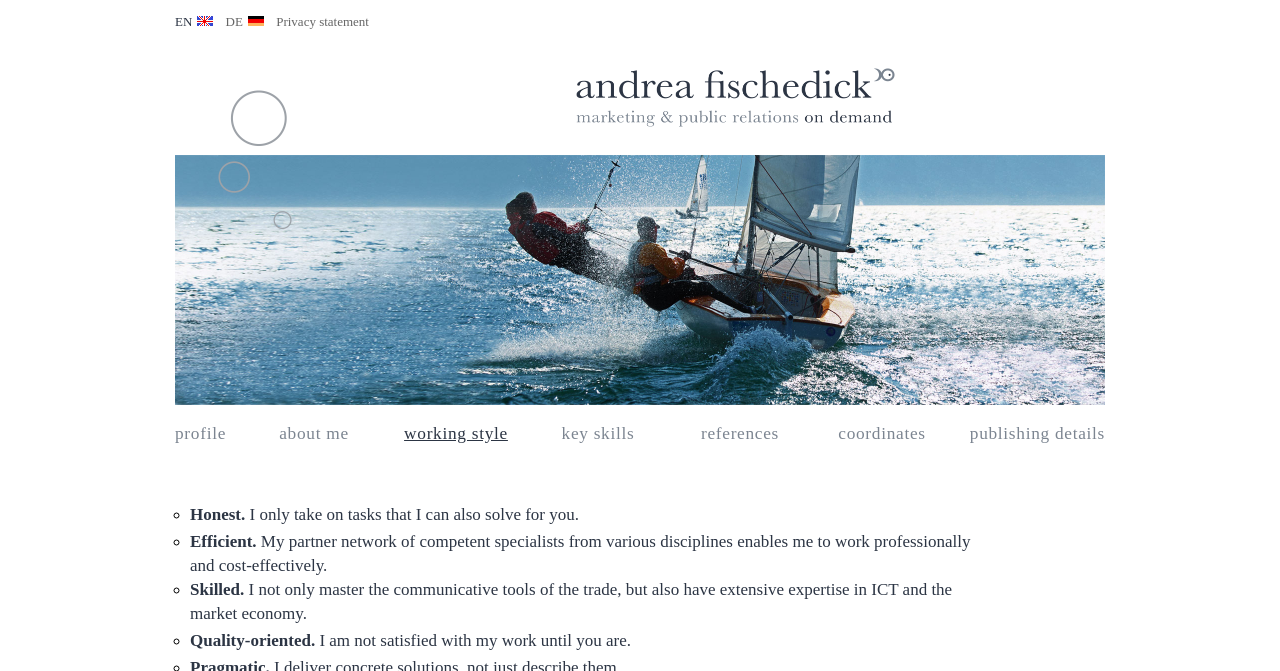Locate and provide the bounding box coordinates for the HTML element that matches this description: "parent_node: First name="input_1.3"".

None